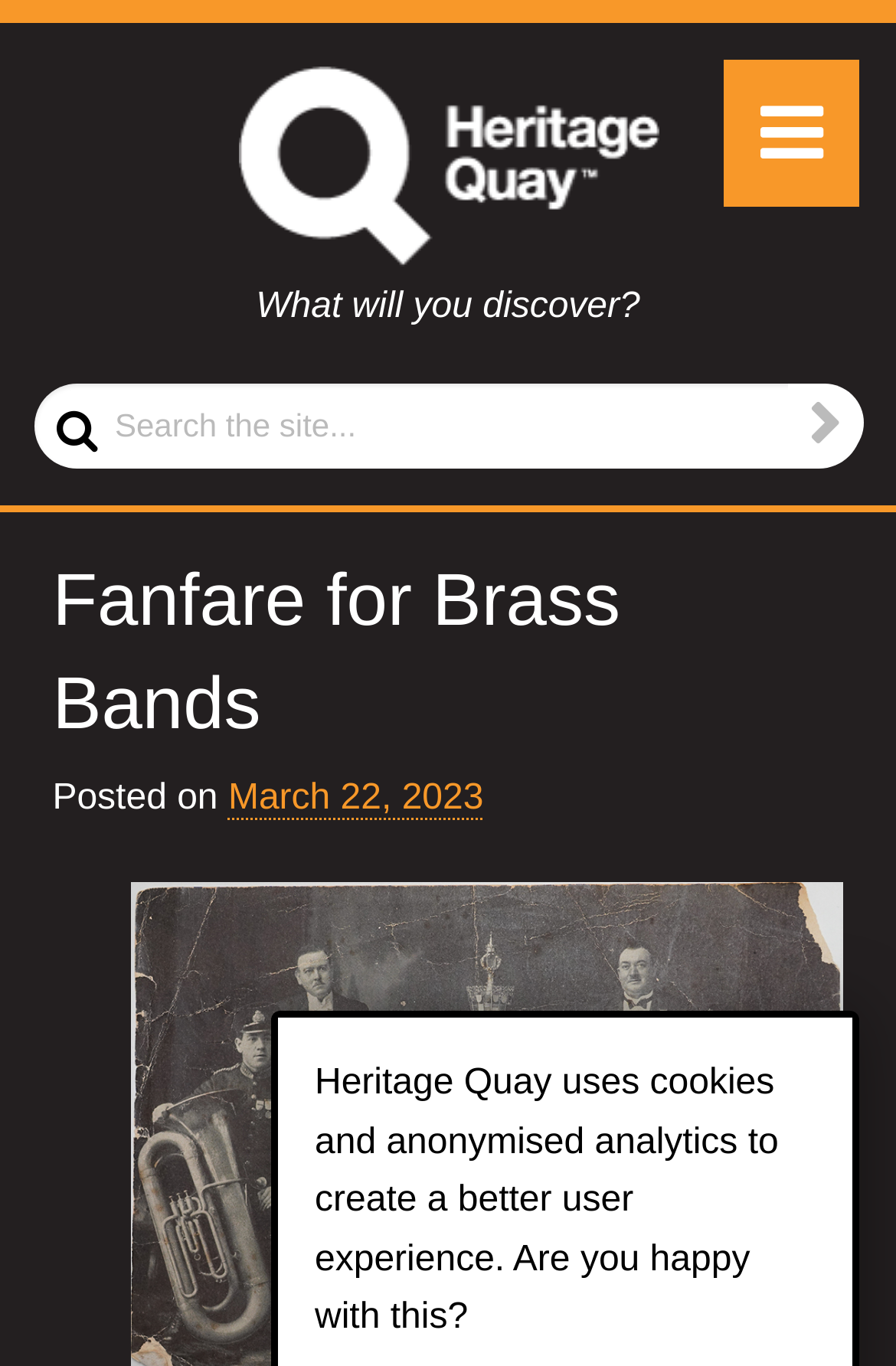For the given element description alt="Heritage Quay home page", determine the bounding box coordinates of the UI element. The coordinates should follow the format (top-left x, top-left y, bottom-right x, bottom-right y) and be within the range of 0 to 1.

[0.265, 0.087, 0.735, 0.151]